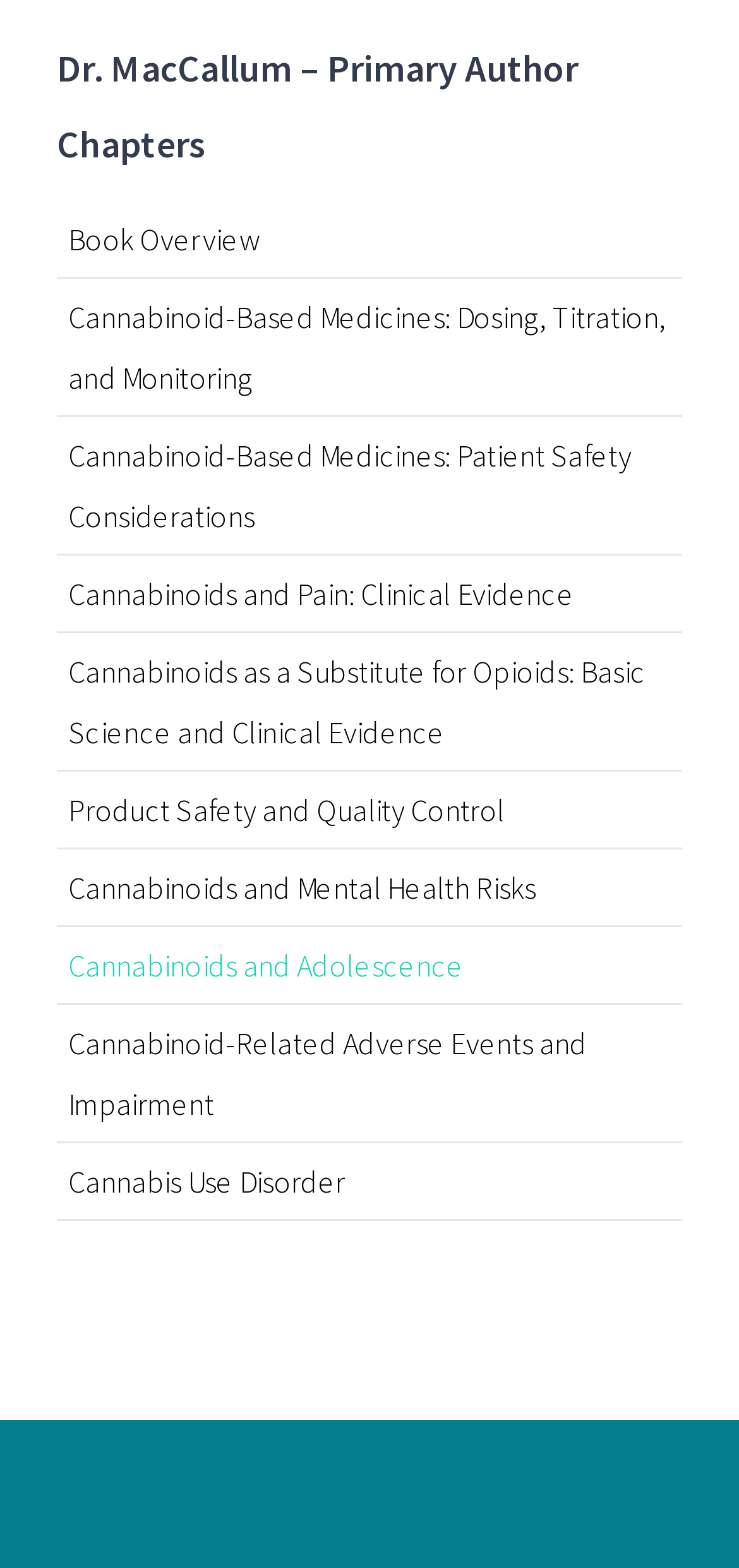Identify the bounding box coordinates of the region that should be clicked to execute the following instruction: "Read about Cannabinoid-Based Medicines: Dosing, Titration, and Monitoring".

[0.092, 0.19, 0.902, 0.253]